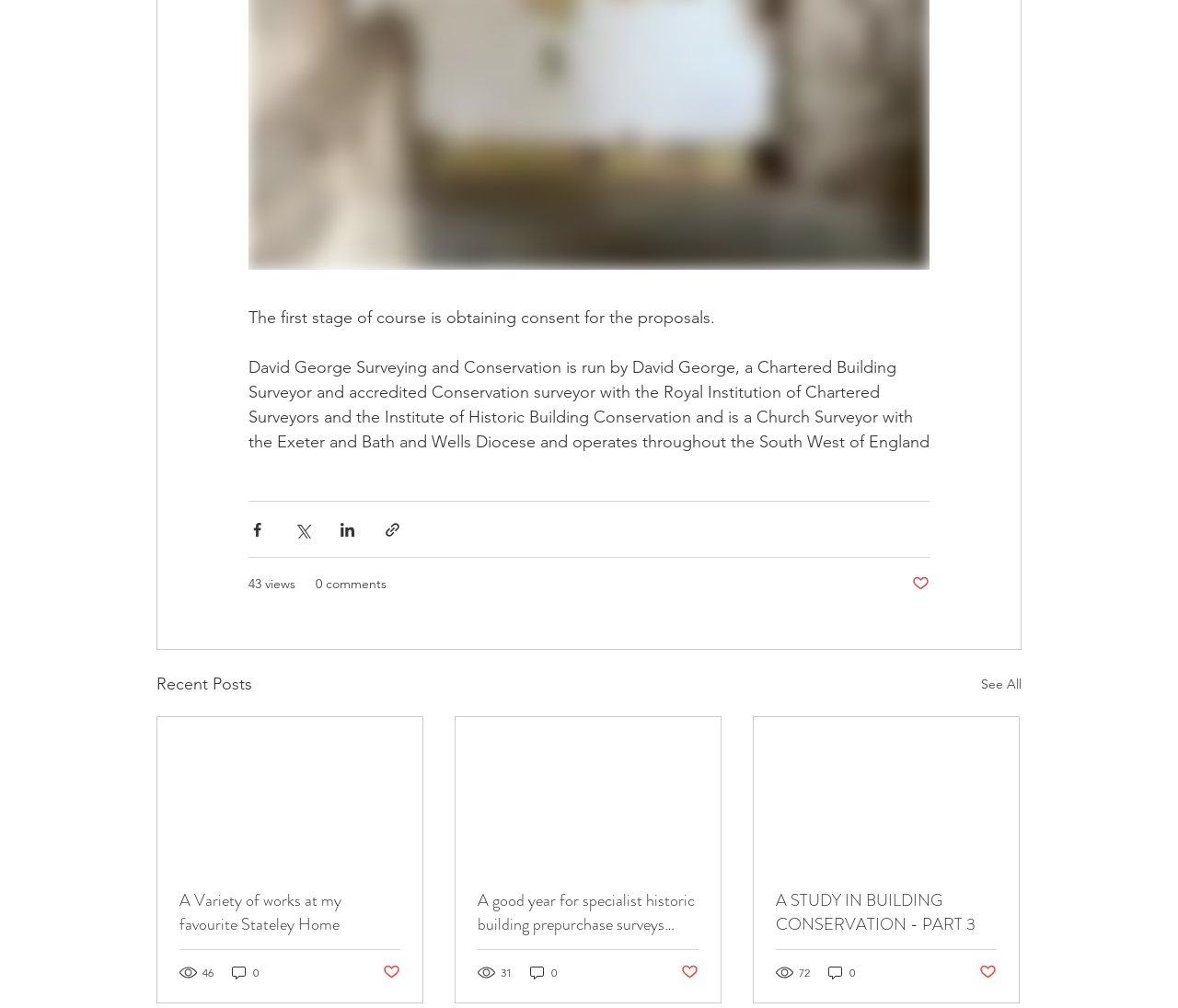Please find the bounding box coordinates (top-left x, top-left y, bottom-right x, bottom-right y) in the screenshot for the UI element described as follows: 0 comments

[0.268, 0.57, 0.328, 0.589]